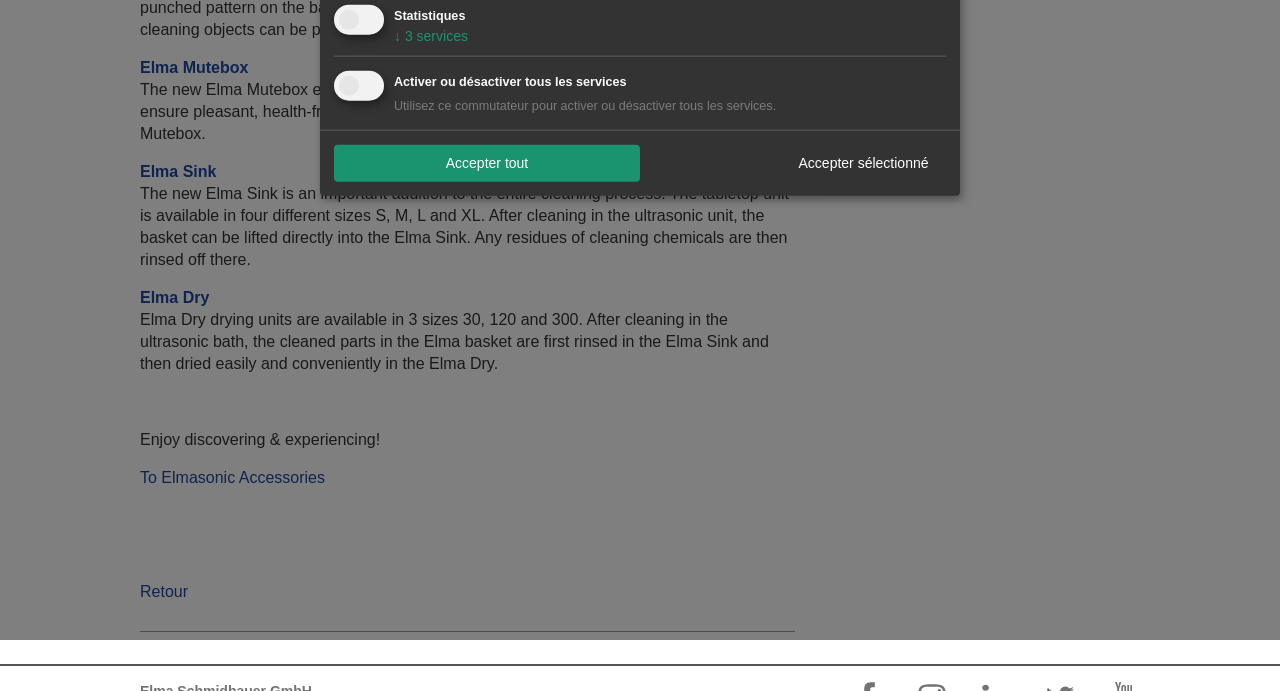Based on the element description: "parent_node: Statistiques aria-describedby="purpose-item-analytics-description"", identify the bounding box coordinates for this UI element. The coordinates must be four float numbers between 0 and 1, listed as [left, top, right, bottom].

[0.261, 0.017, 0.3, 0.06]